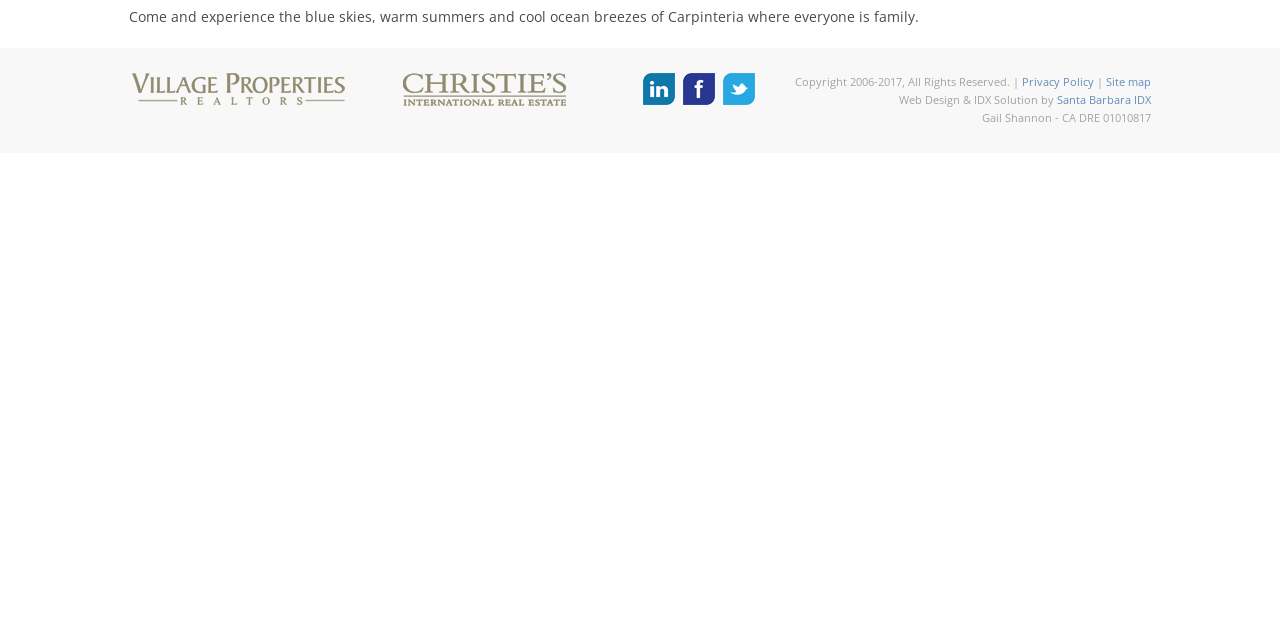Provide the bounding box for the UI element matching this description: "Site map".

[0.864, 0.115, 0.899, 0.139]